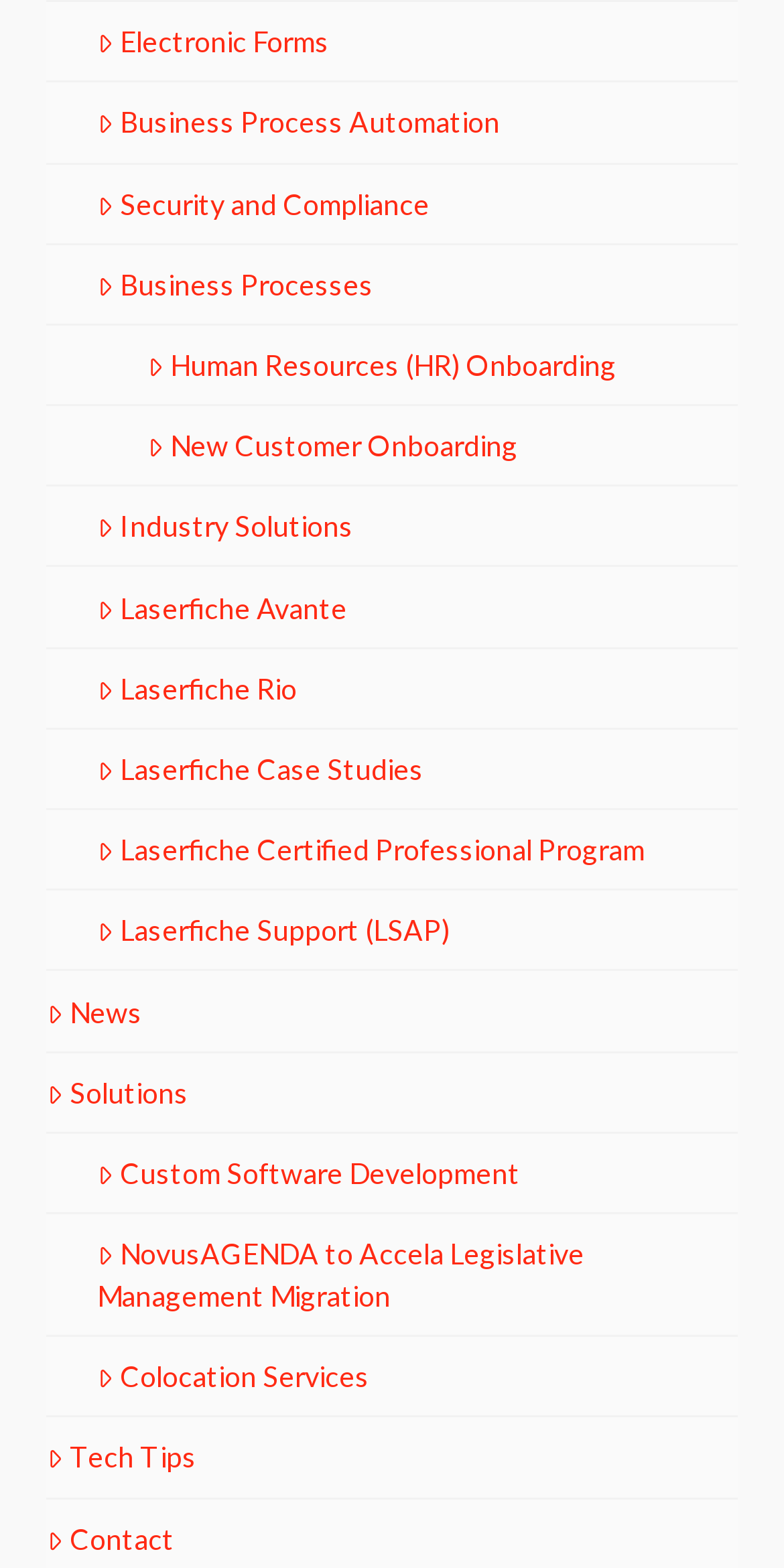Identify the bounding box coordinates of the region I need to click to complete this instruction: "Learn about Business Process Automation".

[0.124, 0.065, 0.637, 0.092]